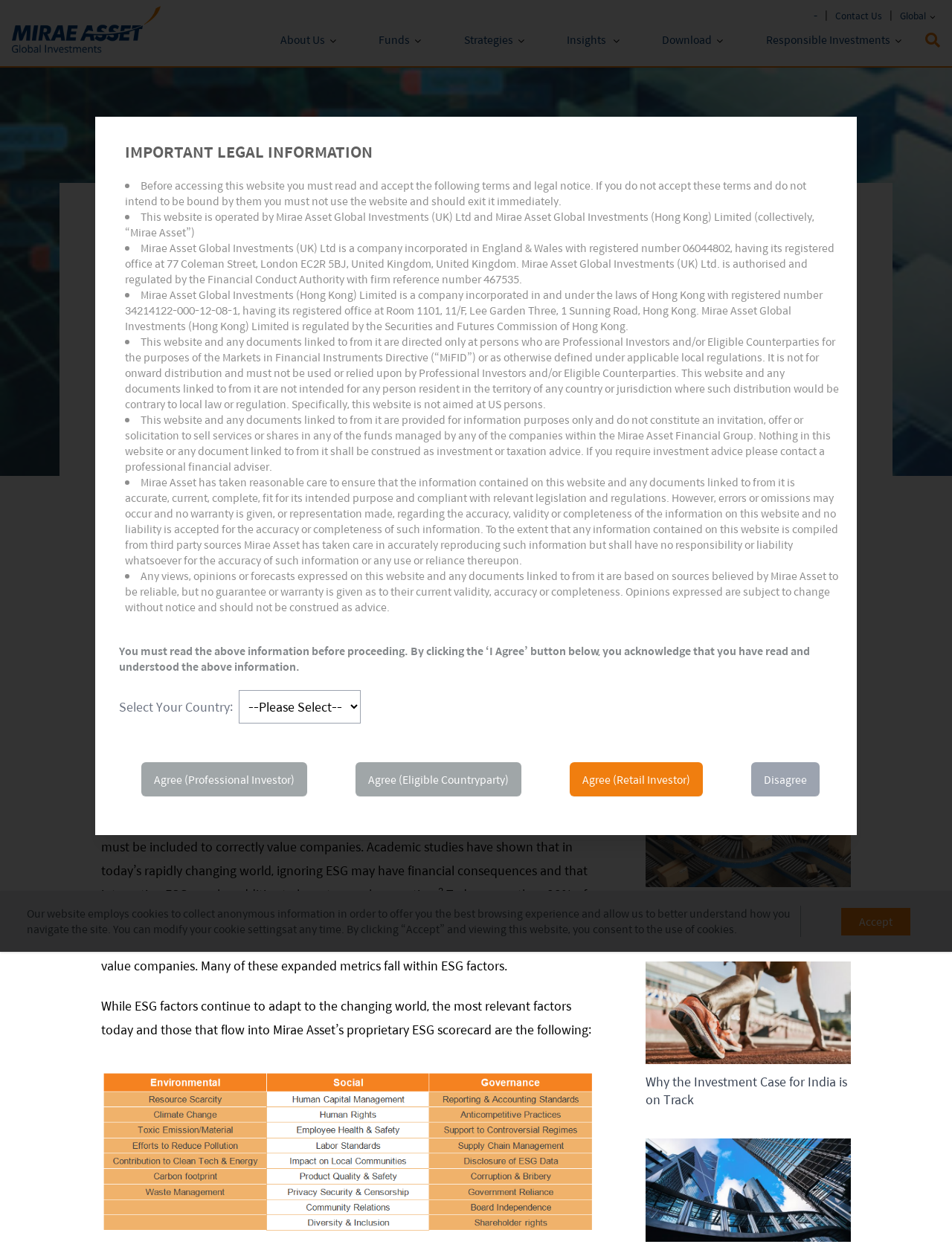What type of investments does the company offer?
Answer the question with a single word or phrase, referring to the image.

ESG, Mutual Funds, etc.